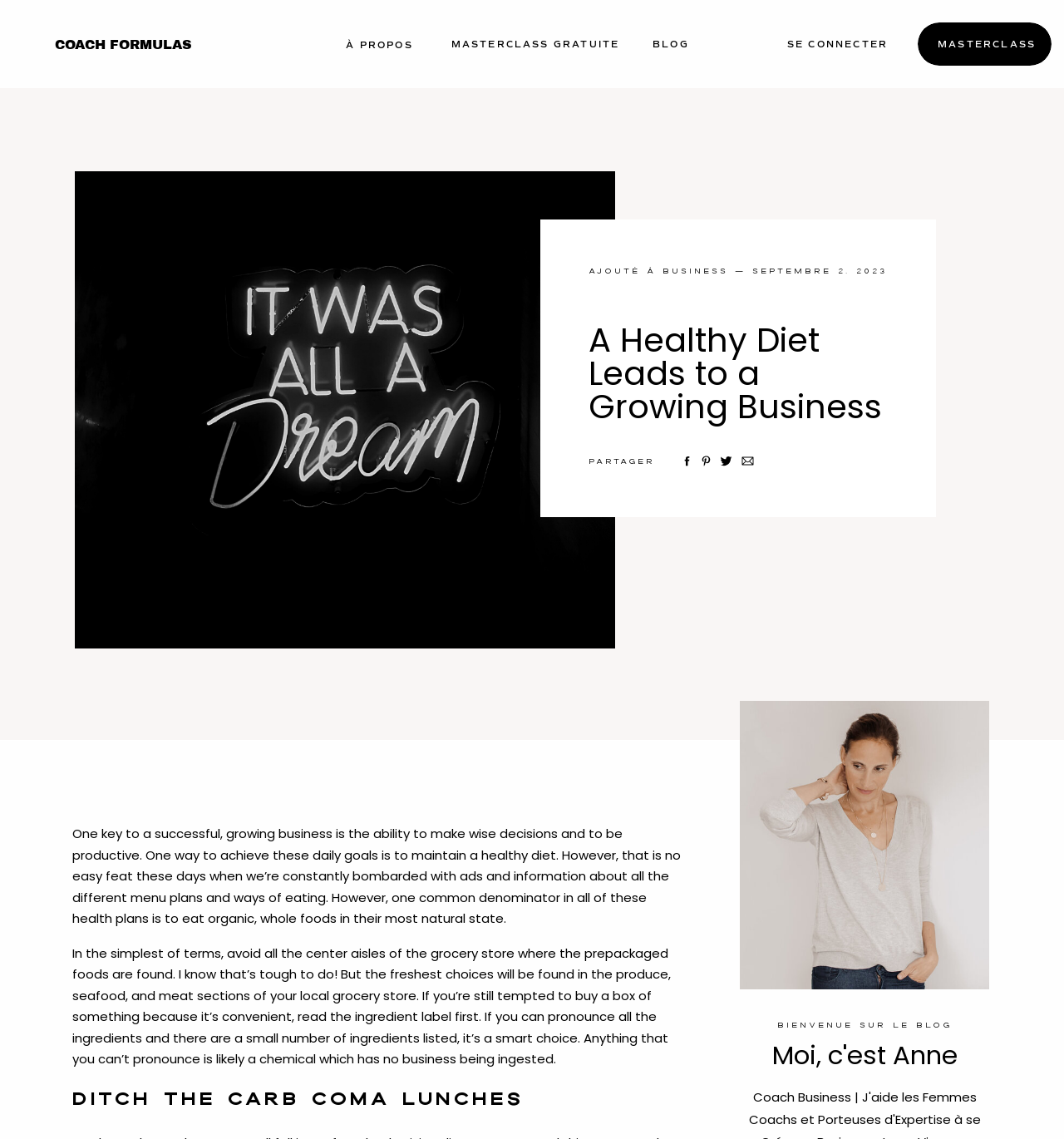Locate the UI element described by Business in the provided webpage screenshot. Return the bounding box coordinates in the format (top-left x, top-left y, bottom-right x, bottom-right y), ensuring all values are between 0 and 1.

[0.623, 0.233, 0.684, 0.242]